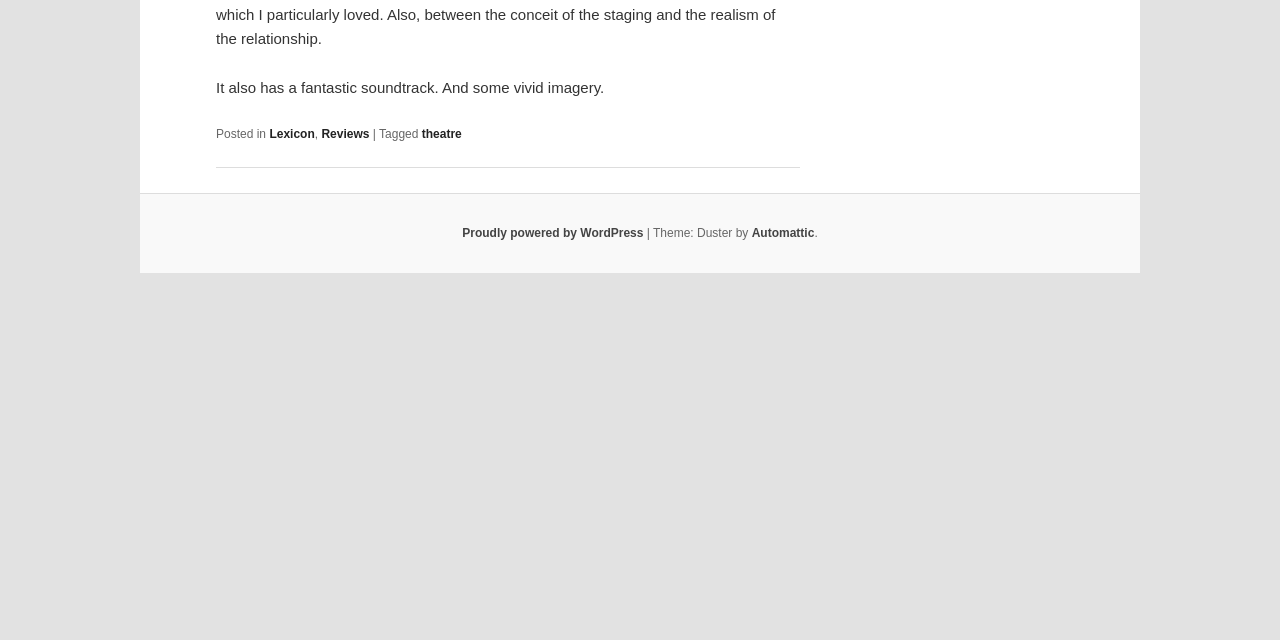Find and provide the bounding box coordinates for the UI element described with: "theatre".

[0.329, 0.198, 0.361, 0.22]